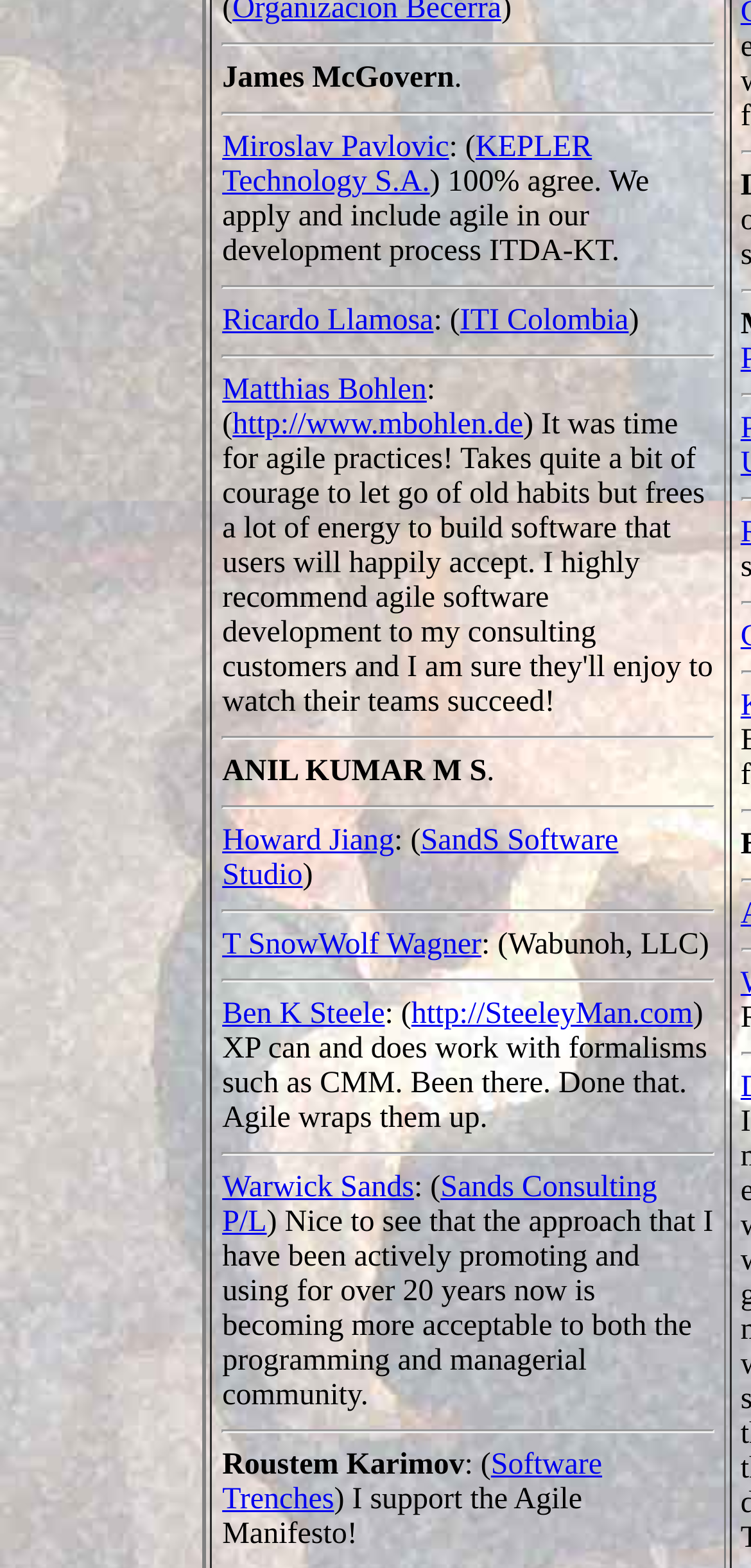Find the bounding box coordinates for the area you need to click to carry out the instruction: "Go to KEPLER Technology S.A.'s website". The coordinates should be four float numbers between 0 and 1, indicated as [left, top, right, bottom].

[0.296, 0.084, 0.788, 0.127]